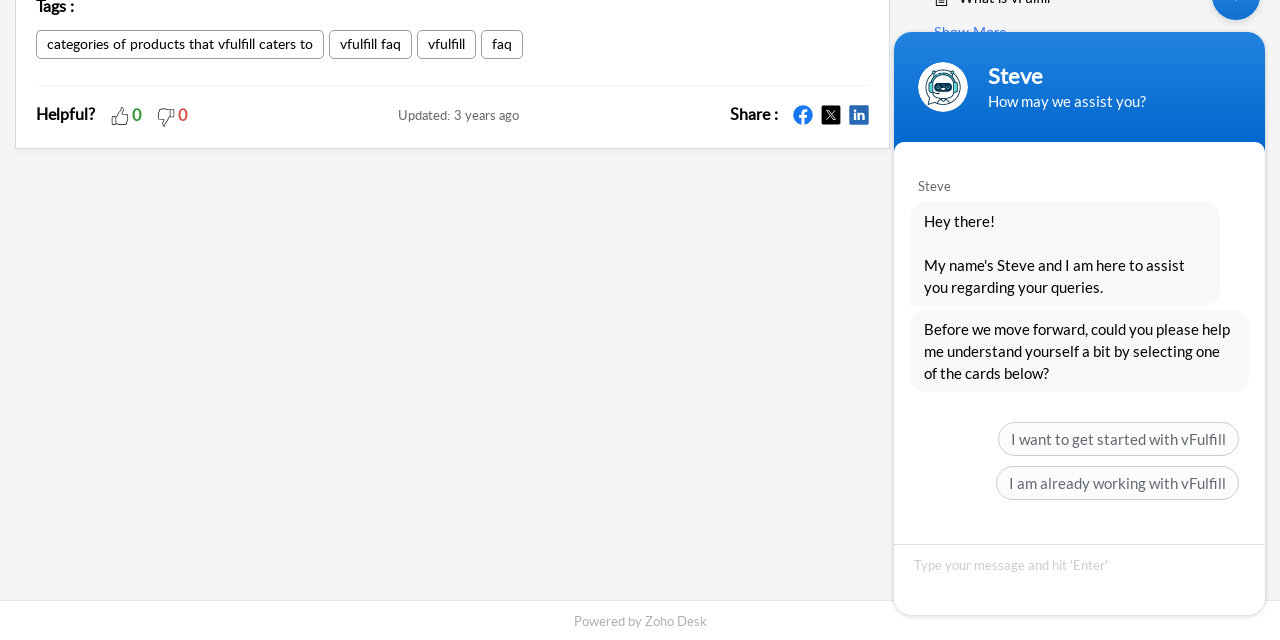Given the description faq, predict the bounding box coordinates of the UI element. Ensure the coordinates are in the format (top-left x, top-left y, bottom-right x, bottom-right y) and all values are between 0 and 1.

[0.377, 0.048, 0.408, 0.09]